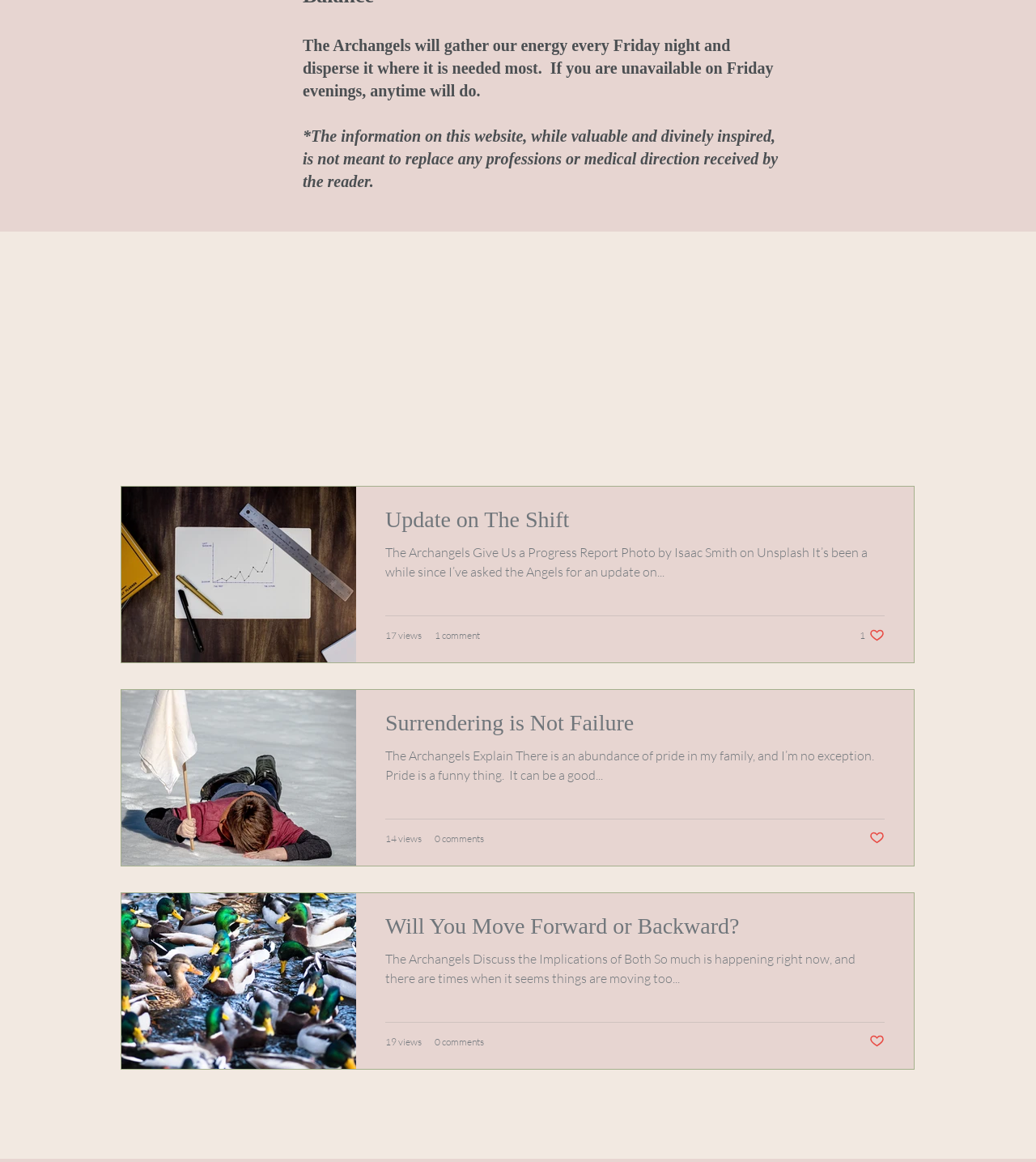Extract the bounding box of the UI element described as: "0 comments".

[0.42, 0.891, 0.467, 0.902]